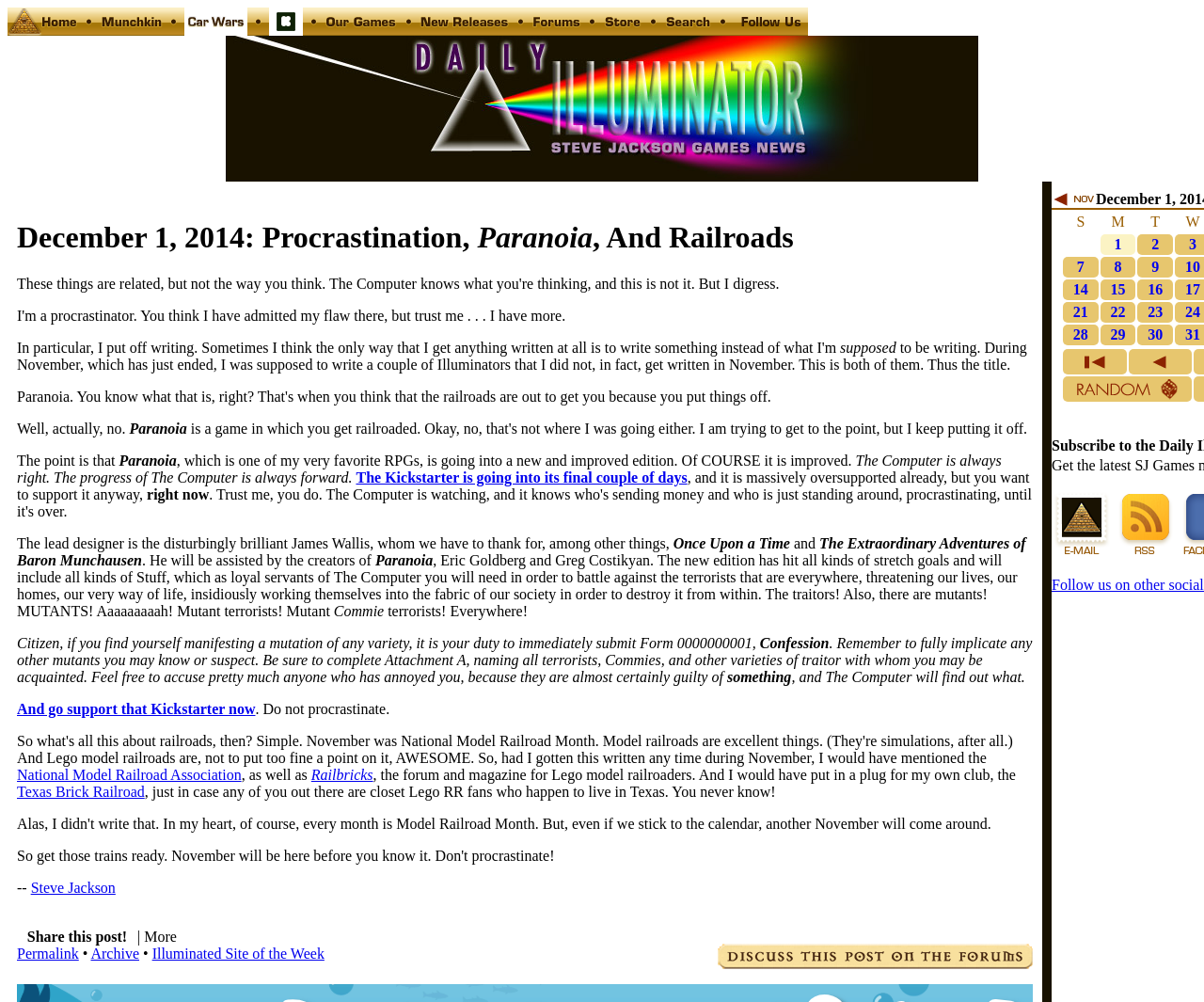Respond to the question below with a single word or phrase:
What is the name of the author of the post?

Steve Jackson